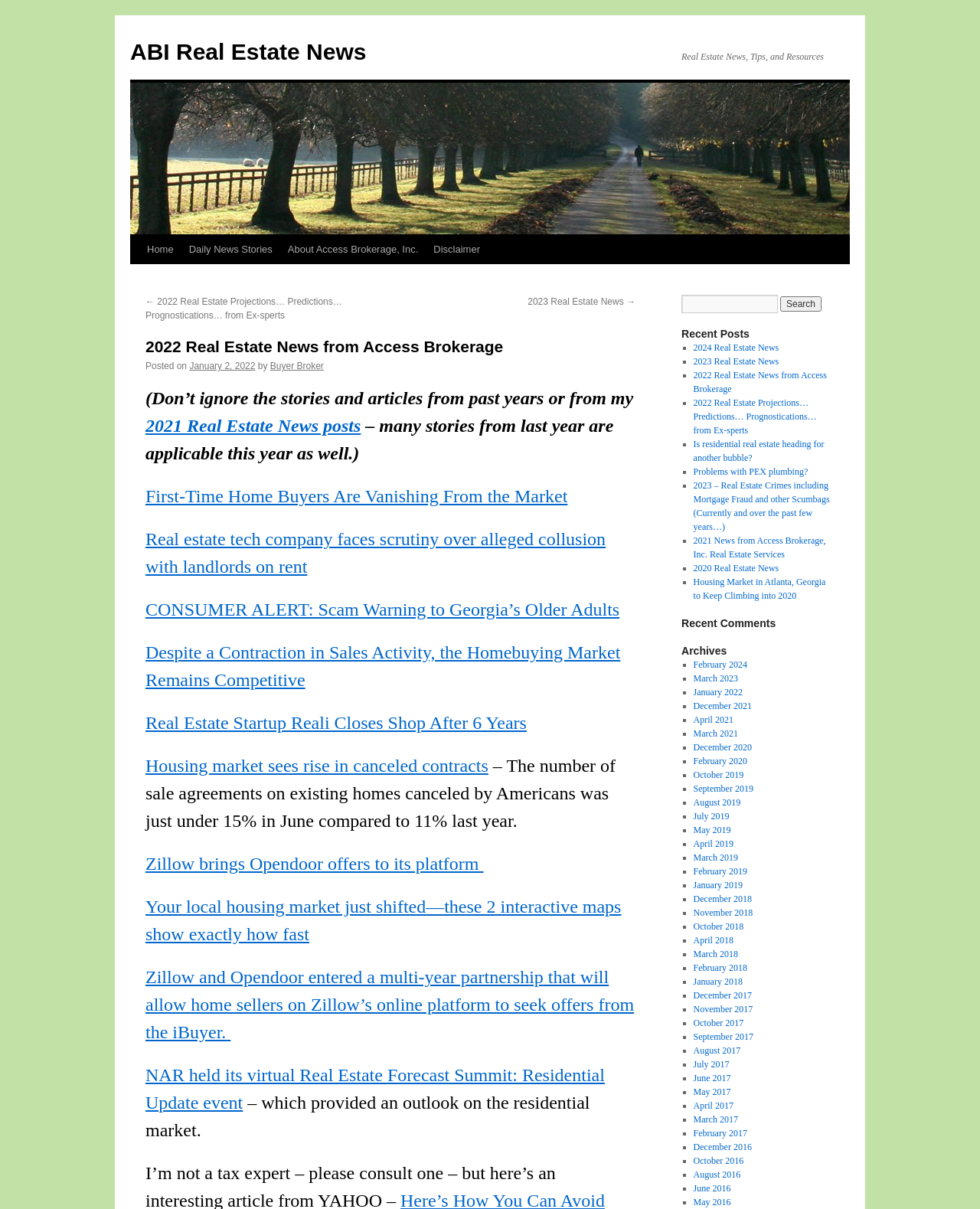Reply to the question below using a single word or brief phrase:
How many recent posts are listed?

9